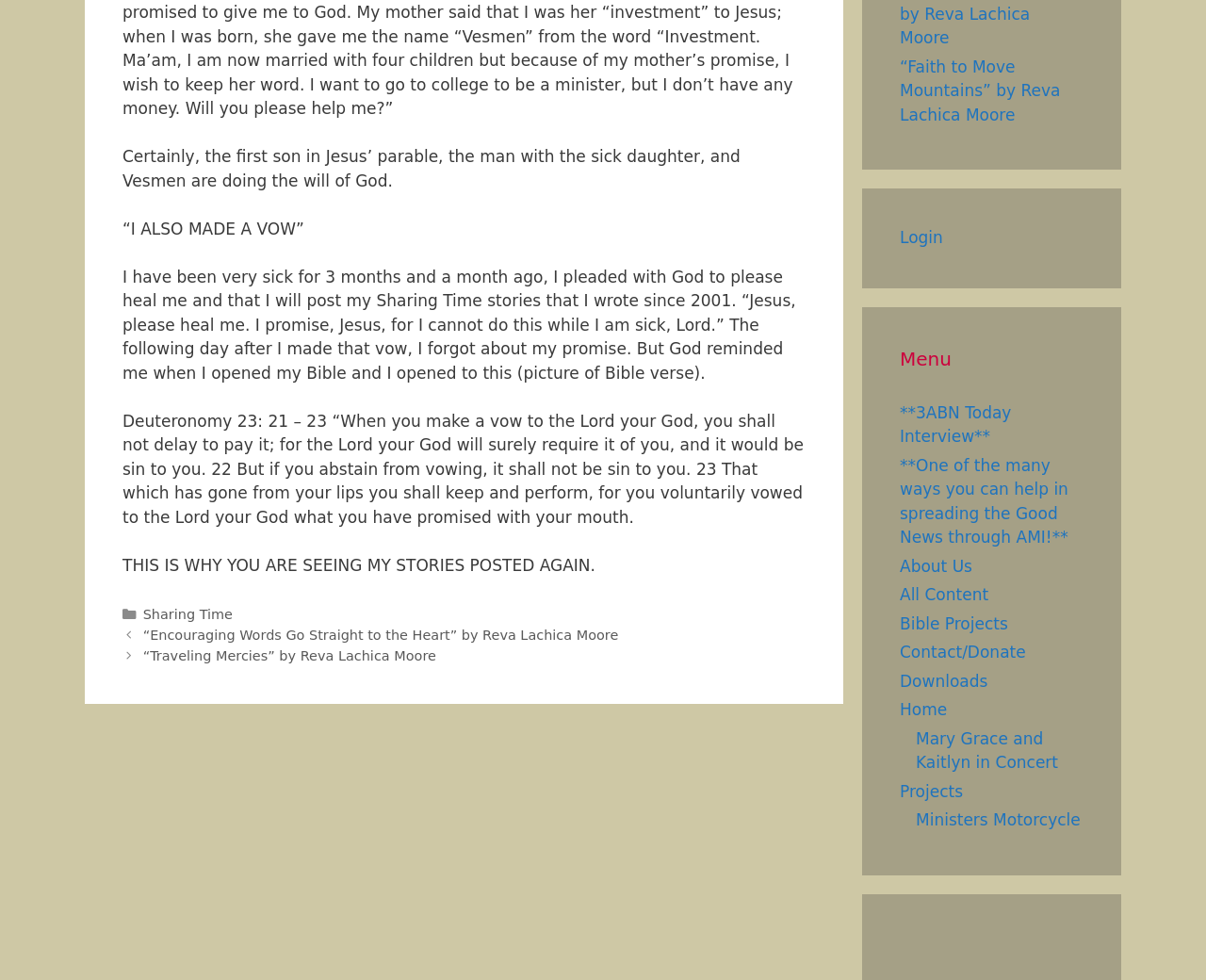What is the purpose of posting the Sharing Time stories?
Using the visual information from the image, give a one-word or short-phrase answer.

To fulfill a vow to God